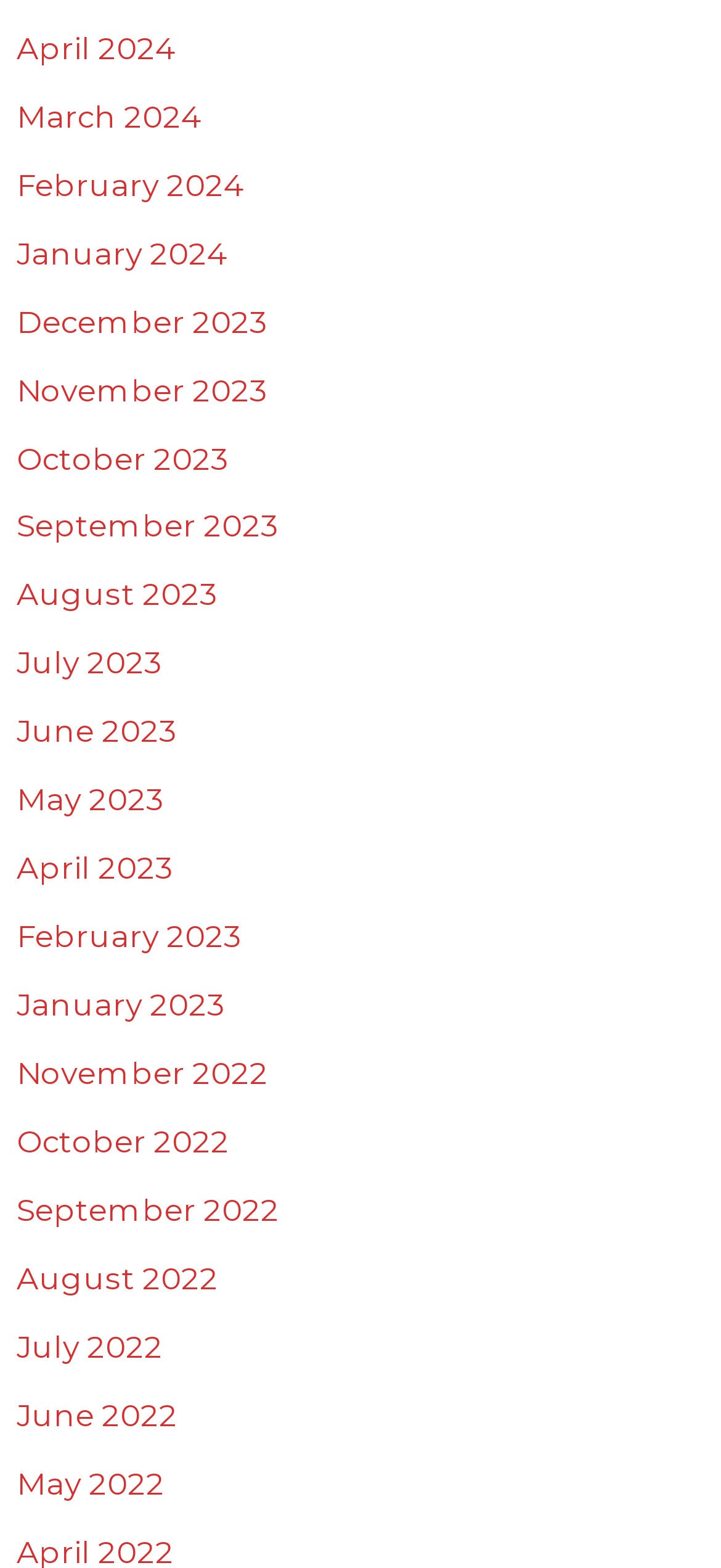Please reply with a single word or brief phrase to the question: 
Is there a link for March 2022?

No